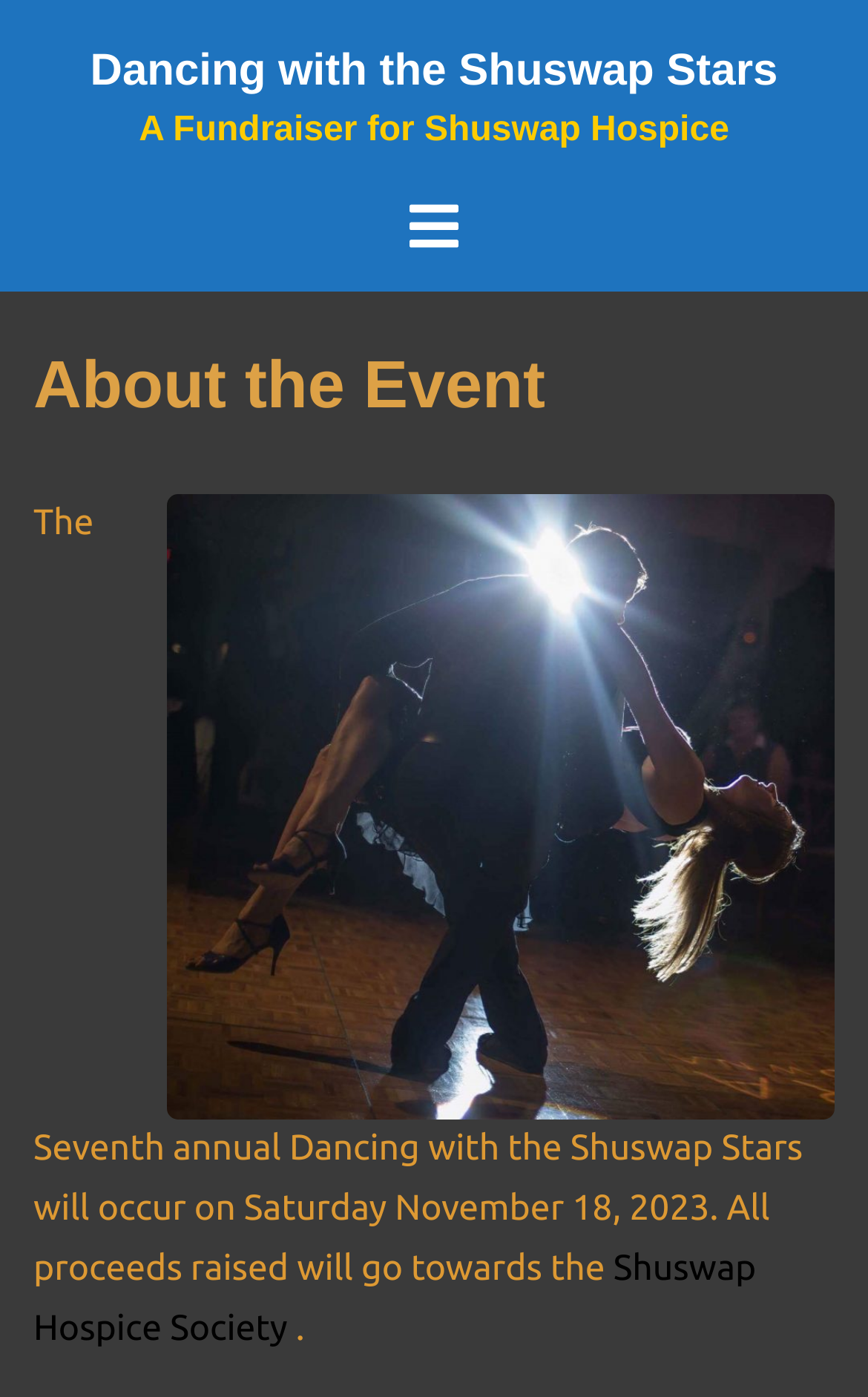What is the main heading of this webpage? Please extract and provide it.

Dancing with the Shuswap Stars